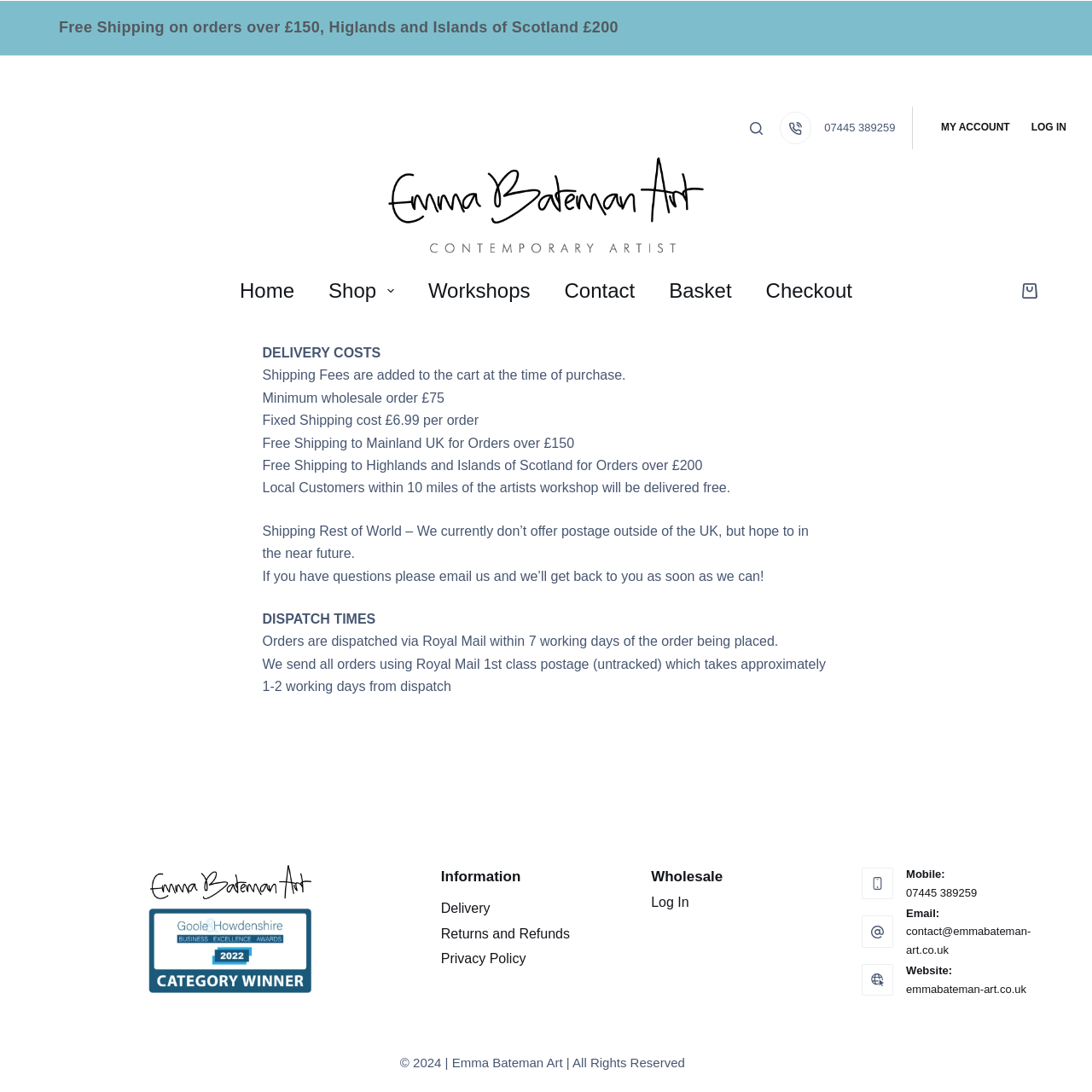Determine the bounding box coordinates for the UI element with the following description: "Skip to content". The coordinates should be four float numbers between 0 and 1, represented as [left, top, right, bottom].

[0.0, 0.0, 0.031, 0.016]